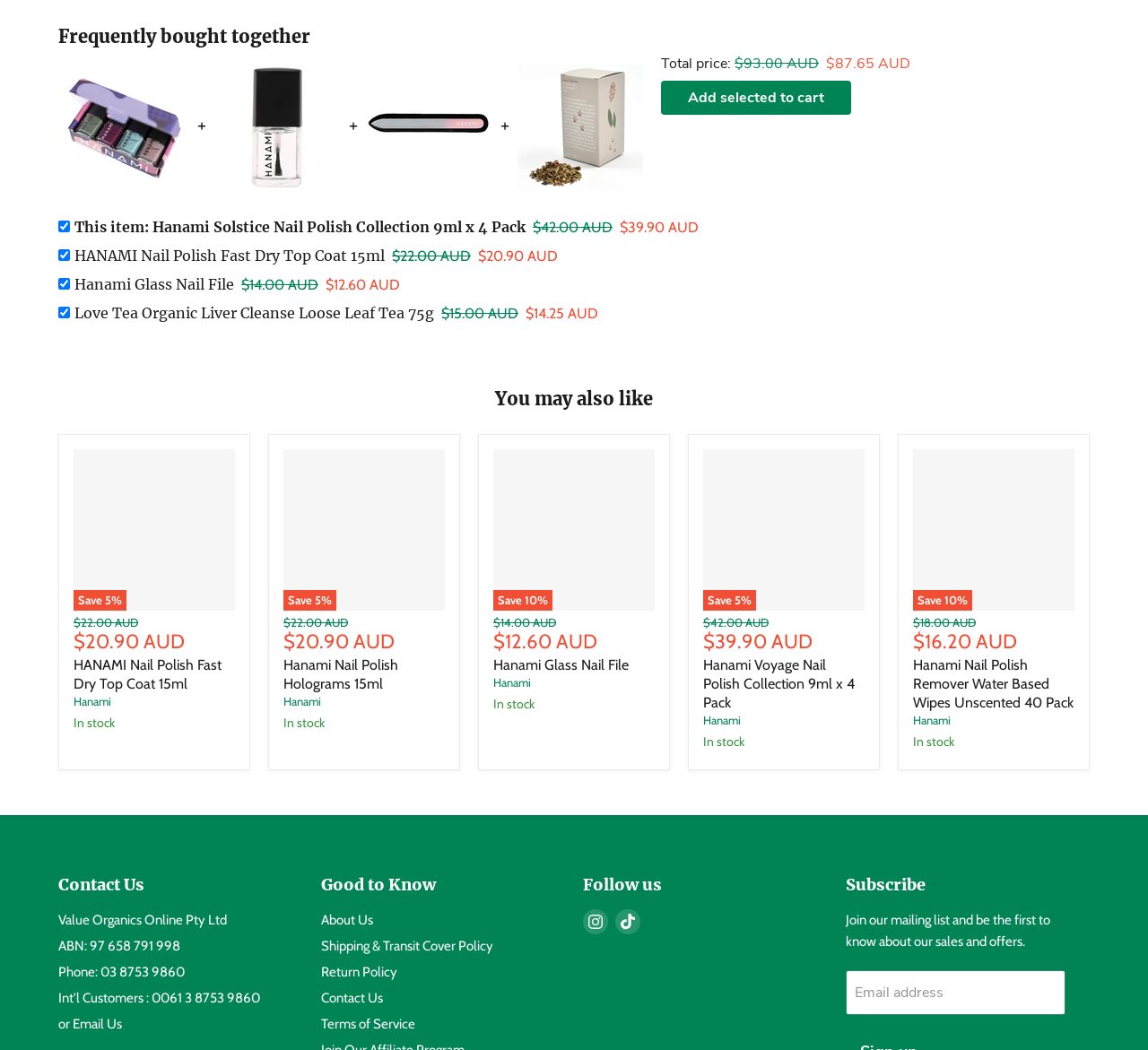Answer the question using only a single word or phrase: 
What is the status of Hanami Nail Polish Fast Dry Top Coat 15ml?

In stock